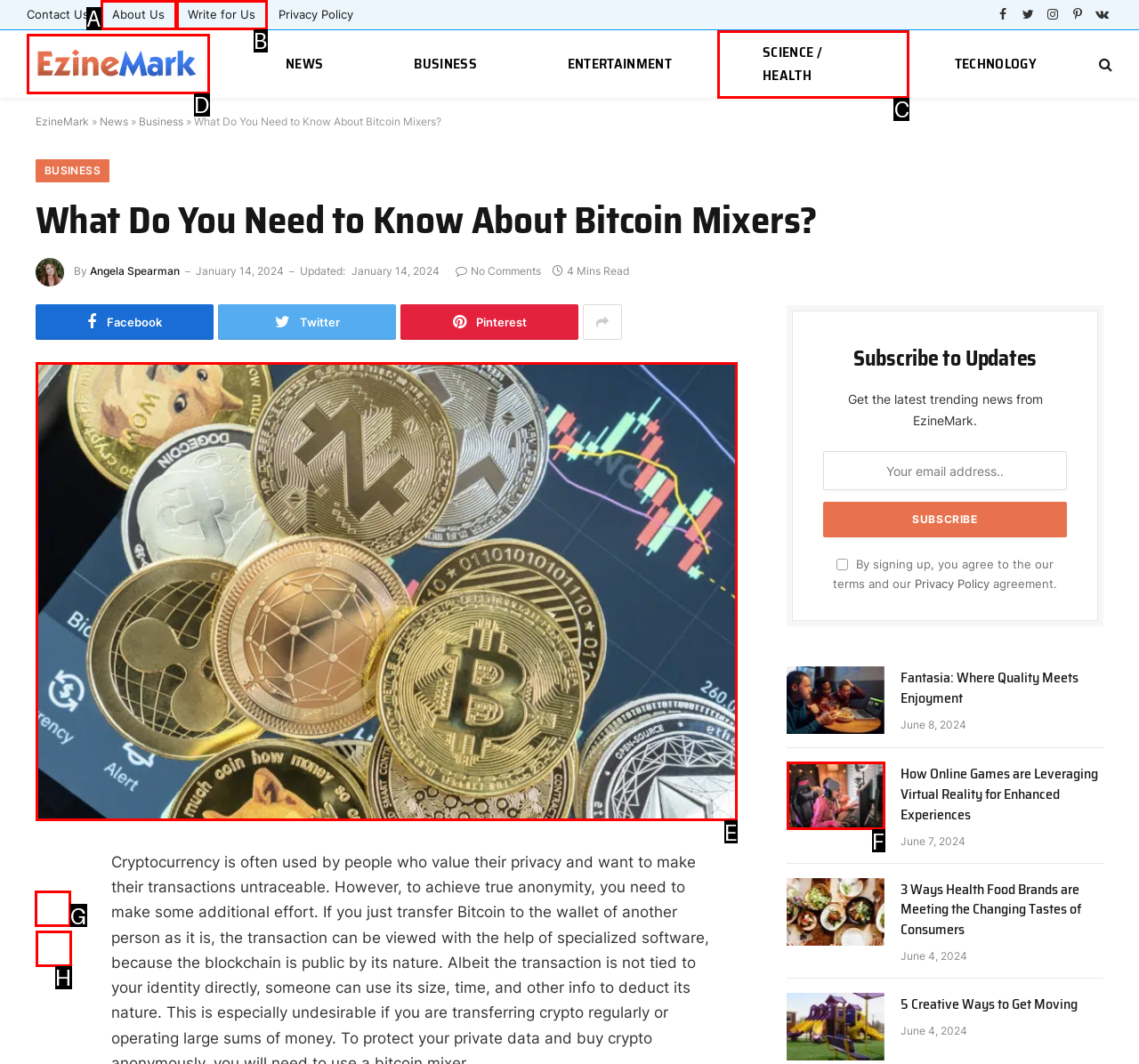Select the letter of the UI element you need to click on to fulfill this task: Share the article on Facebook. Write down the letter only.

G